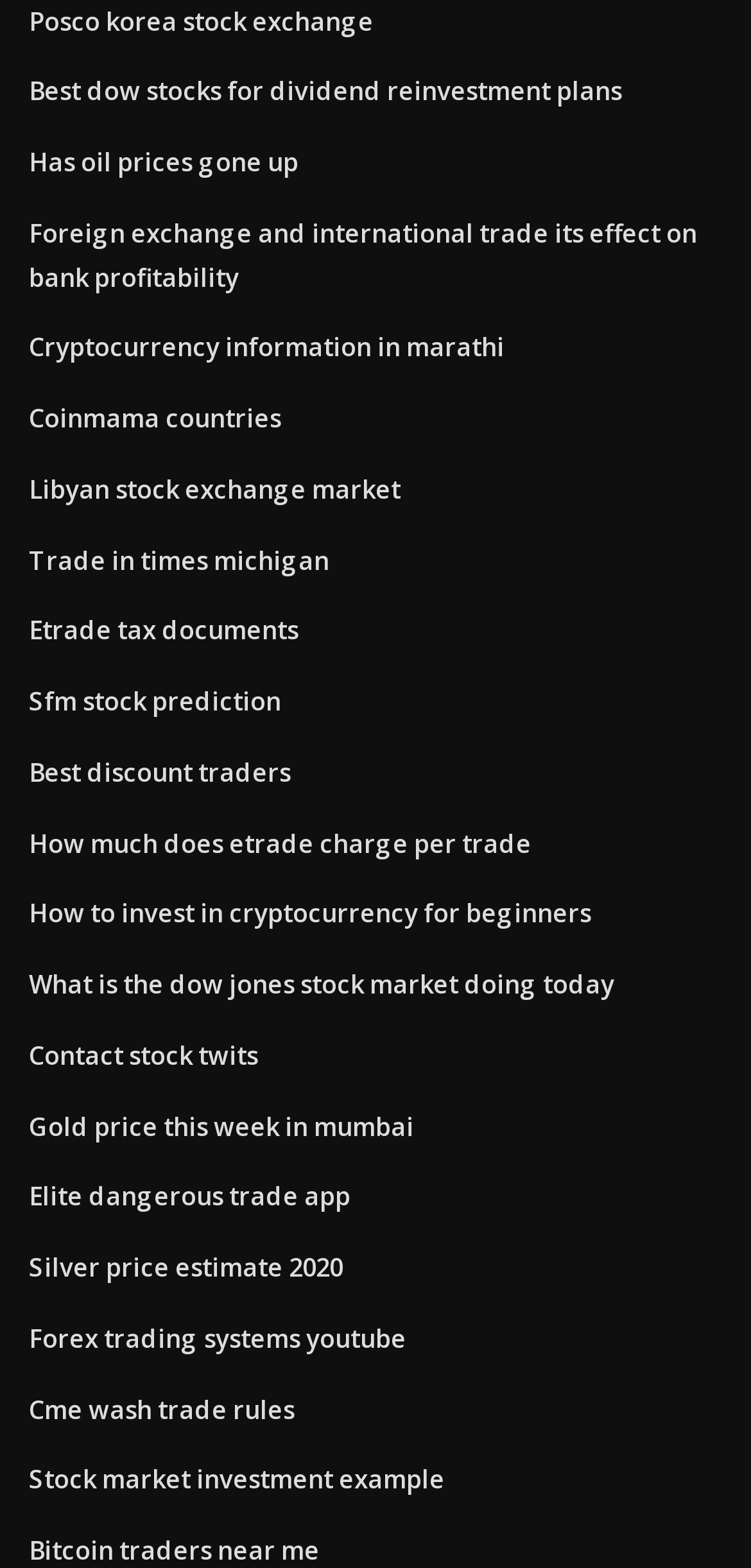Please find the bounding box coordinates of the section that needs to be clicked to achieve this instruction: "Get information on how to invest in cryptocurrency for beginners".

[0.038, 0.571, 0.787, 0.594]